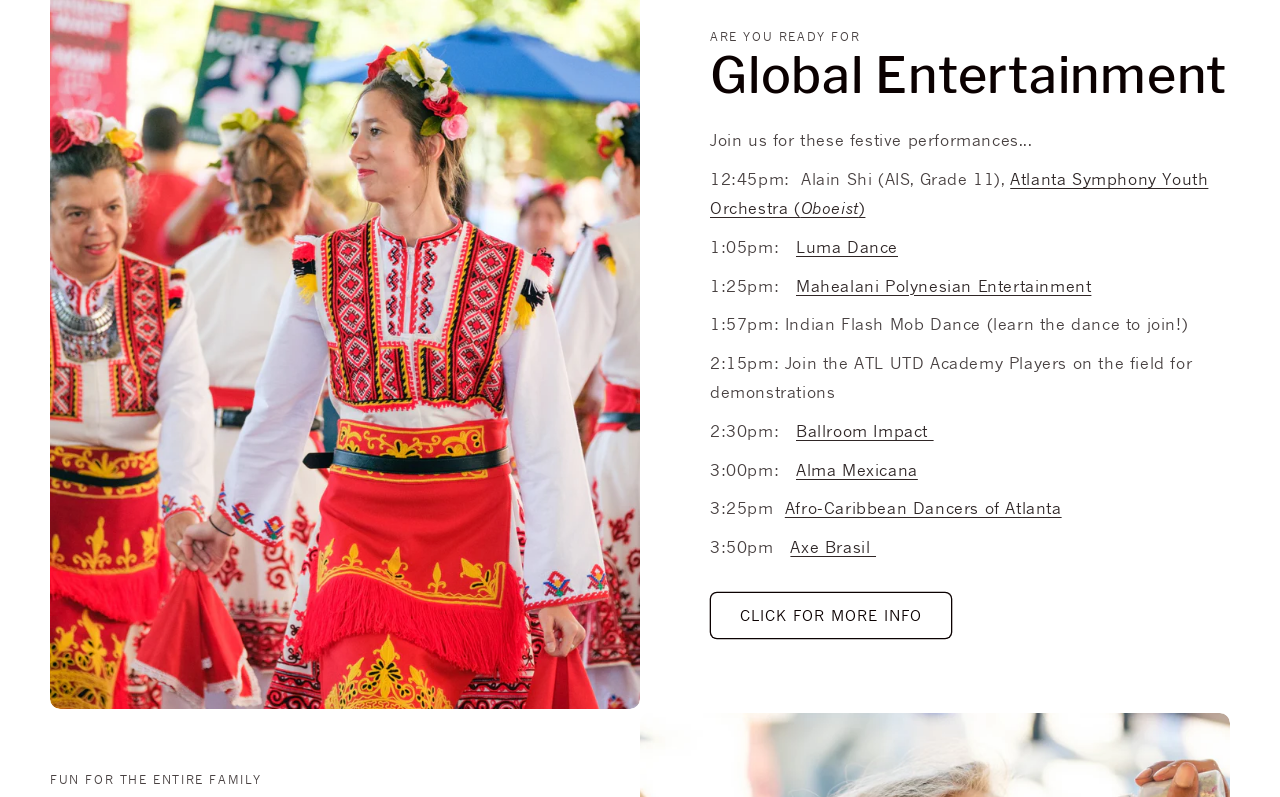Extract the bounding box coordinates for the UI element described by the text: "CLICK FOR MORE INFO". The coordinates should be in the form of [left, top, right, bottom] with values between 0 and 1.

[0.555, 0.743, 0.744, 0.802]